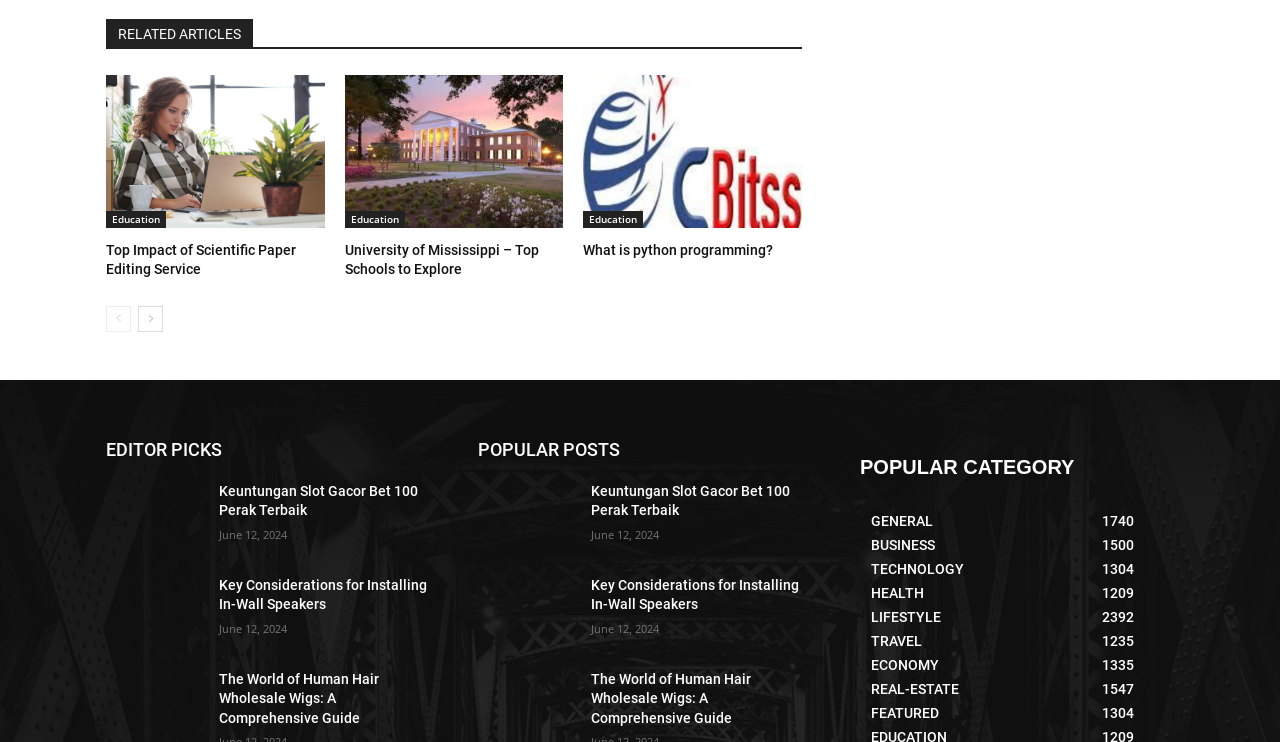Provide the bounding box coordinates of the HTML element described as: "VIEW ALL NEWS". The bounding box coordinates should be four float numbers between 0 and 1, i.e., [left, top, right, bottom].

None